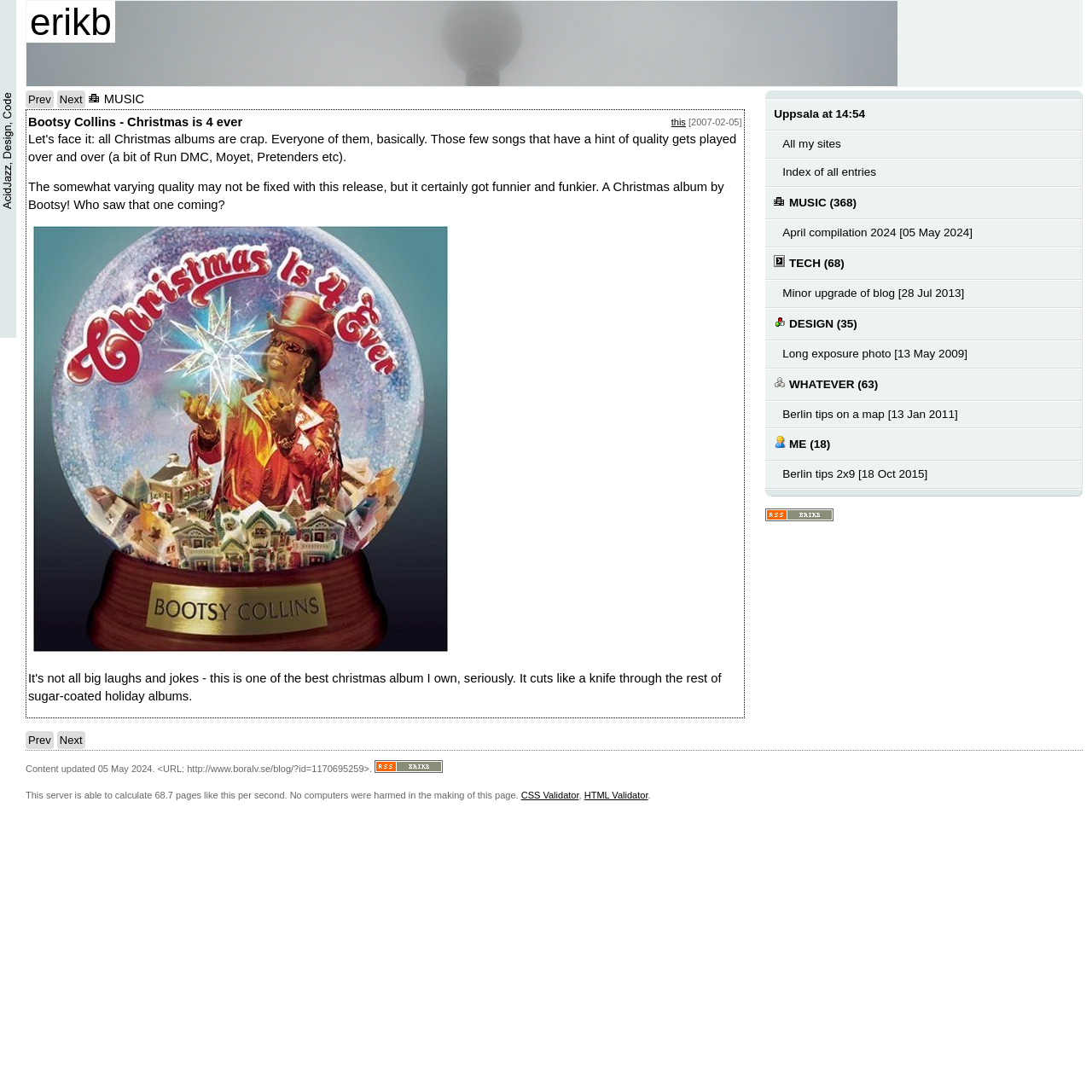Based on the element description title="This page as RSS 0.91", identify the bounding box of the UI element in the given webpage screenshot. The coordinates should be in the format (top-left x, top-left y, bottom-right x, bottom-right y) and must be between 0 and 1.

[0.701, 0.466, 0.764, 0.478]